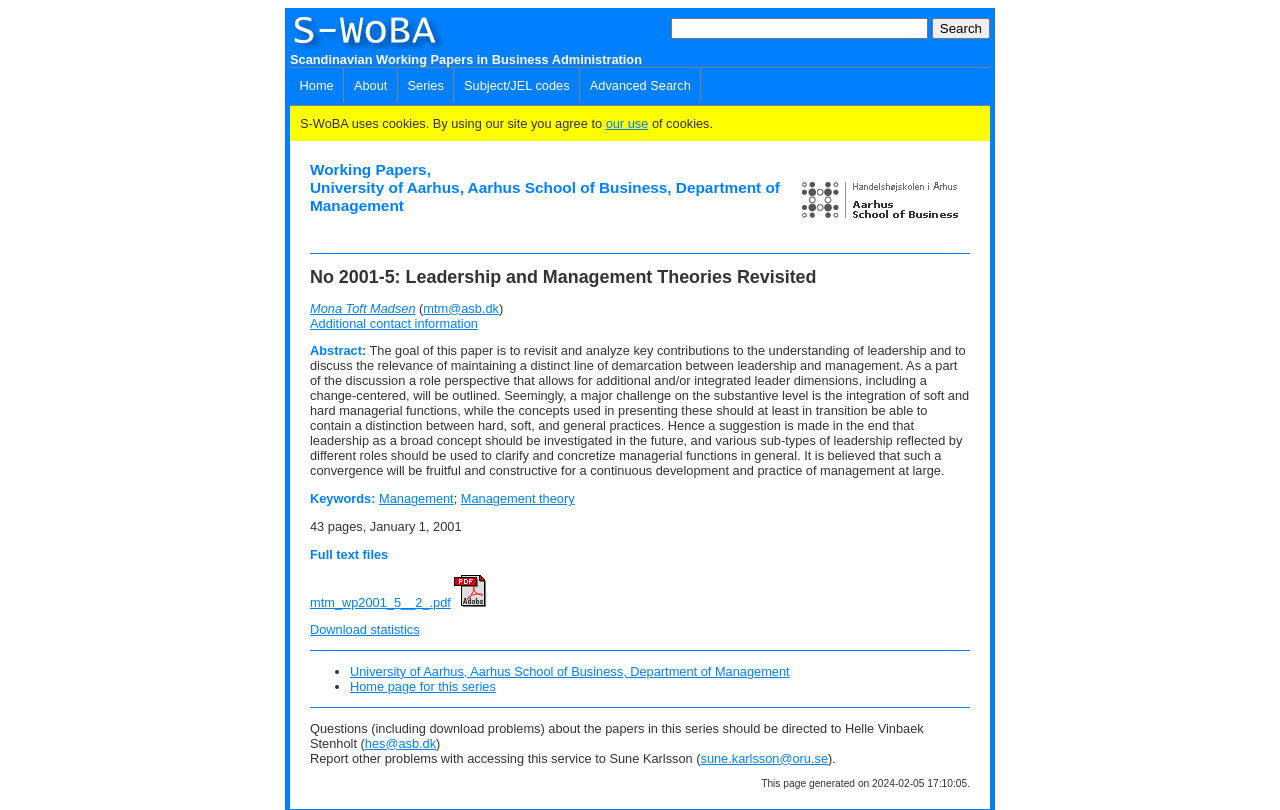Please identify the bounding box coordinates of the element's region that needs to be clicked to fulfill the following instruction: "Search for a keyword". The bounding box coordinates should consist of four float numbers between 0 and 1, i.e., [left, top, right, bottom].

[0.728, 0.022, 0.773, 0.048]